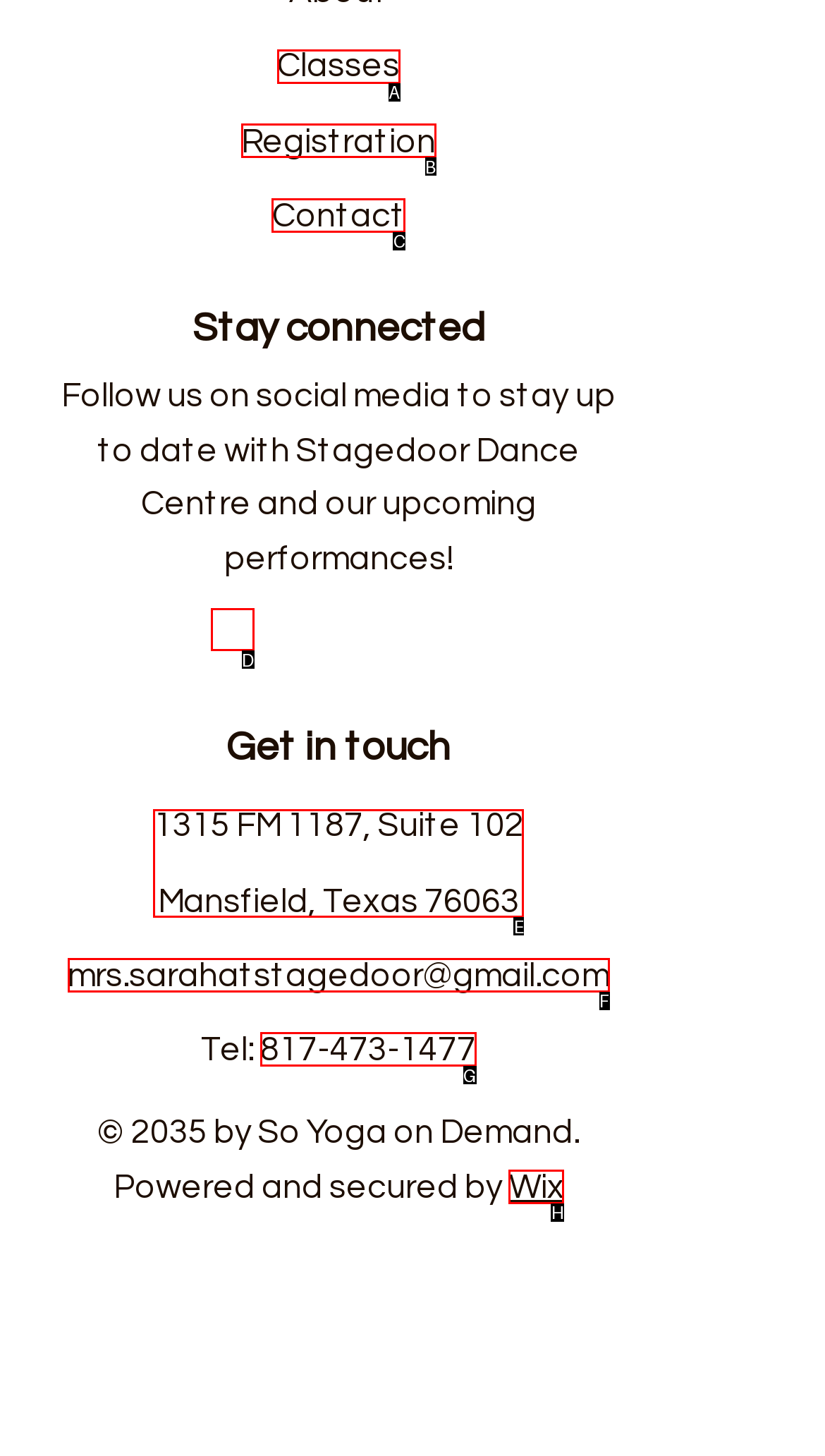Select the letter of the UI element that matches this task: Follow Stagedoor Dance Centre on Facebook
Provide the answer as the letter of the correct choice.

D